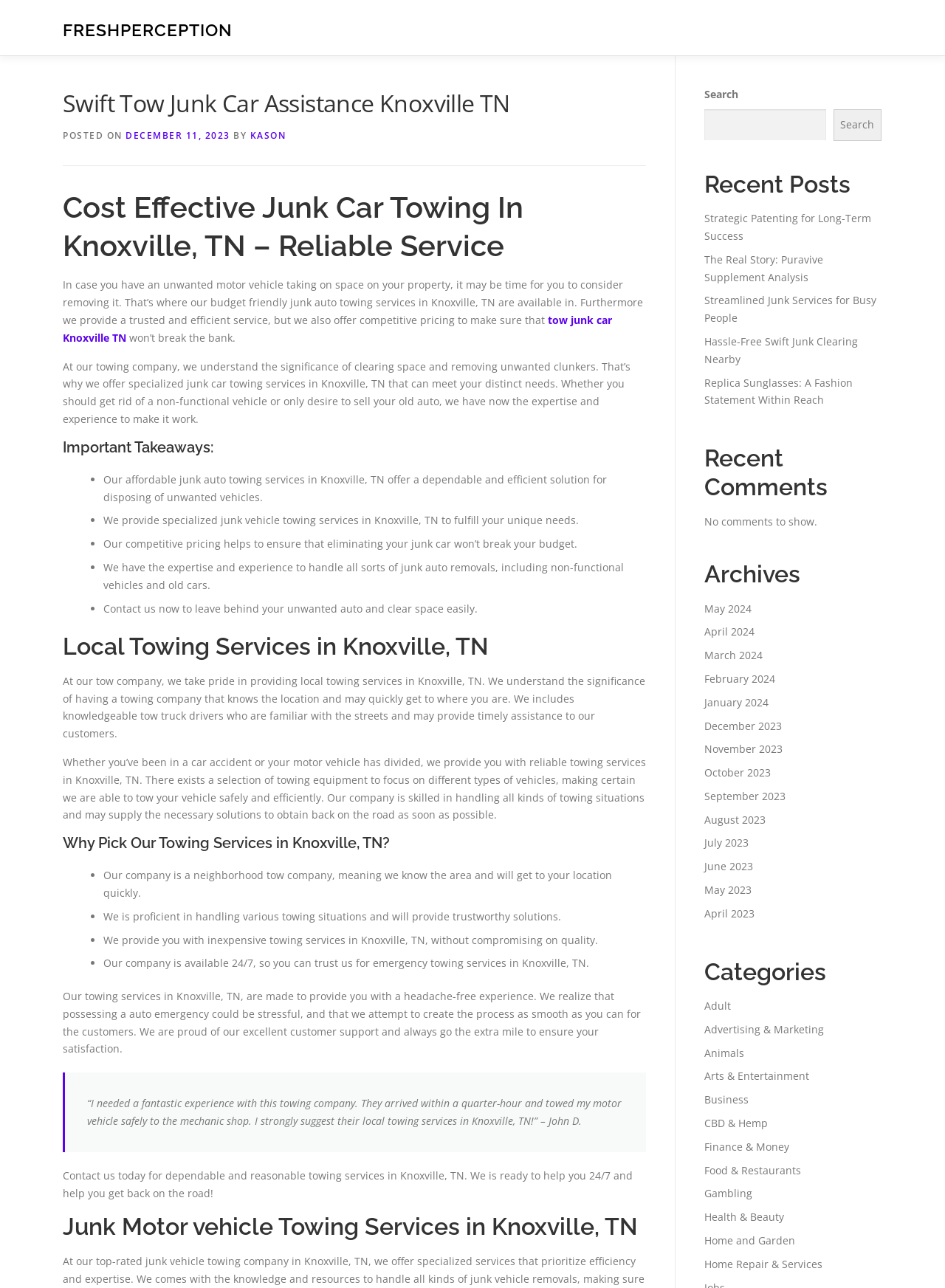Pinpoint the bounding box coordinates of the element that must be clicked to accomplish the following instruction: "Click on 'Contact'". The coordinates should be in the format of four float numbers between 0 and 1, i.e., [left, top, right, bottom].

[0.055, 0.0, 0.185, 0.025]